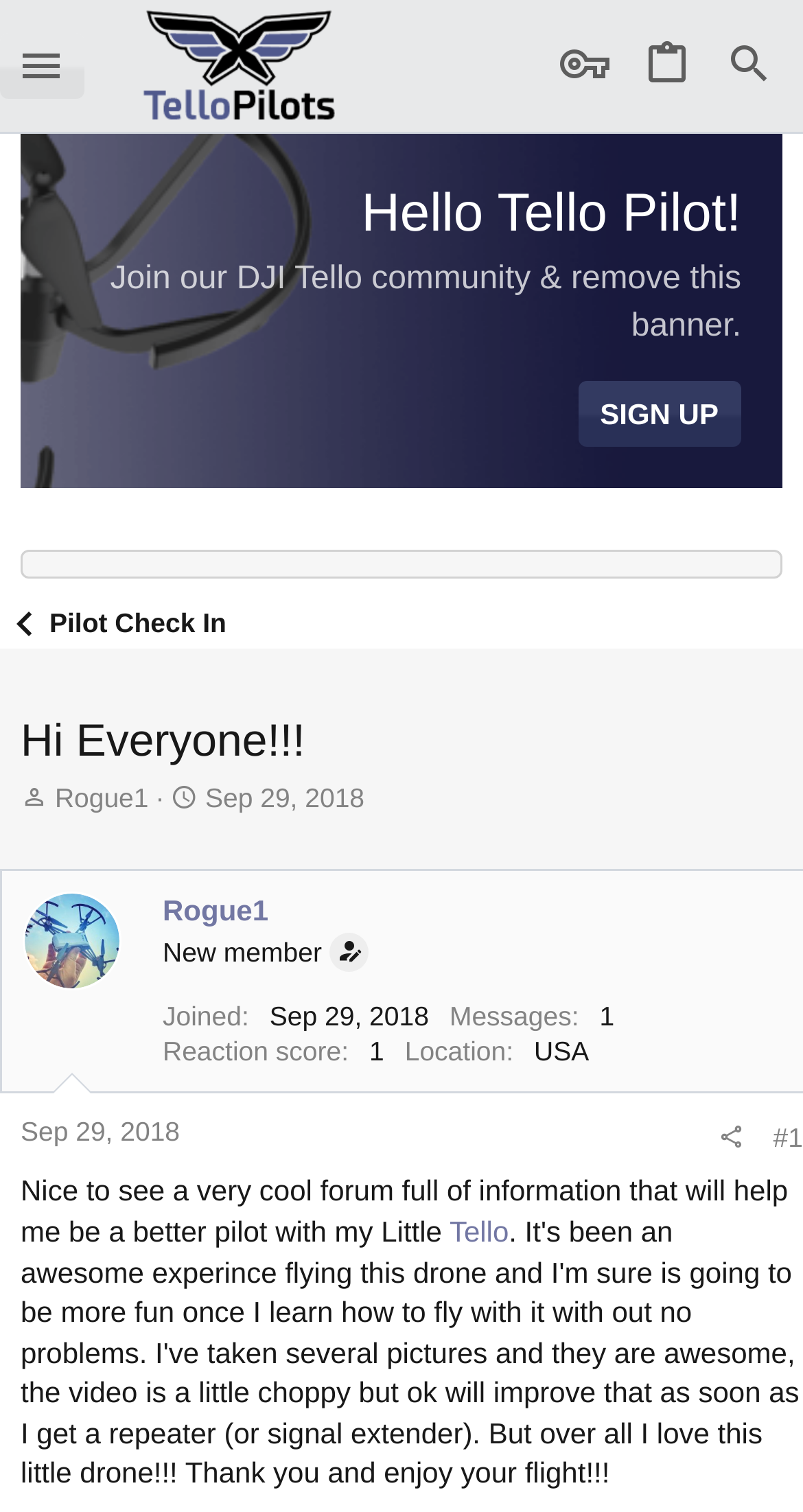Please determine the bounding box coordinates of the element's region to click in order to carry out the following instruction: "Read about 'Rainbow Budgies – WBO Standard of Perfection'". The coordinates should be four float numbers between 0 and 1, i.e., [left, top, right, bottom].

None